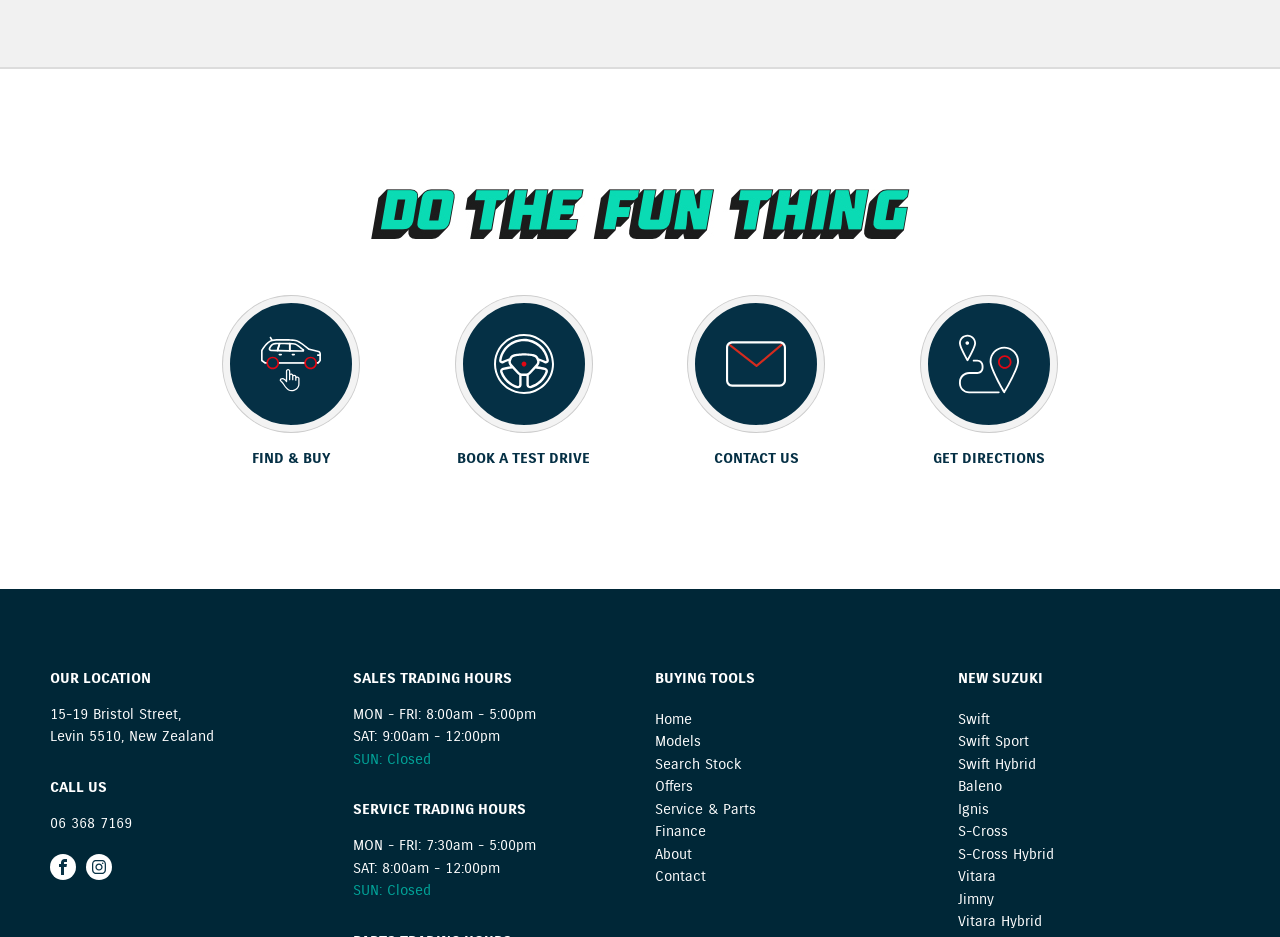Indicate the bounding box coordinates of the element that needs to be clicked to satisfy the following instruction: "Read the blog post 'The Coroneo Family of Scone'". The coordinates should be four float numbers between 0 and 1, i.e., [left, top, right, bottom].

None